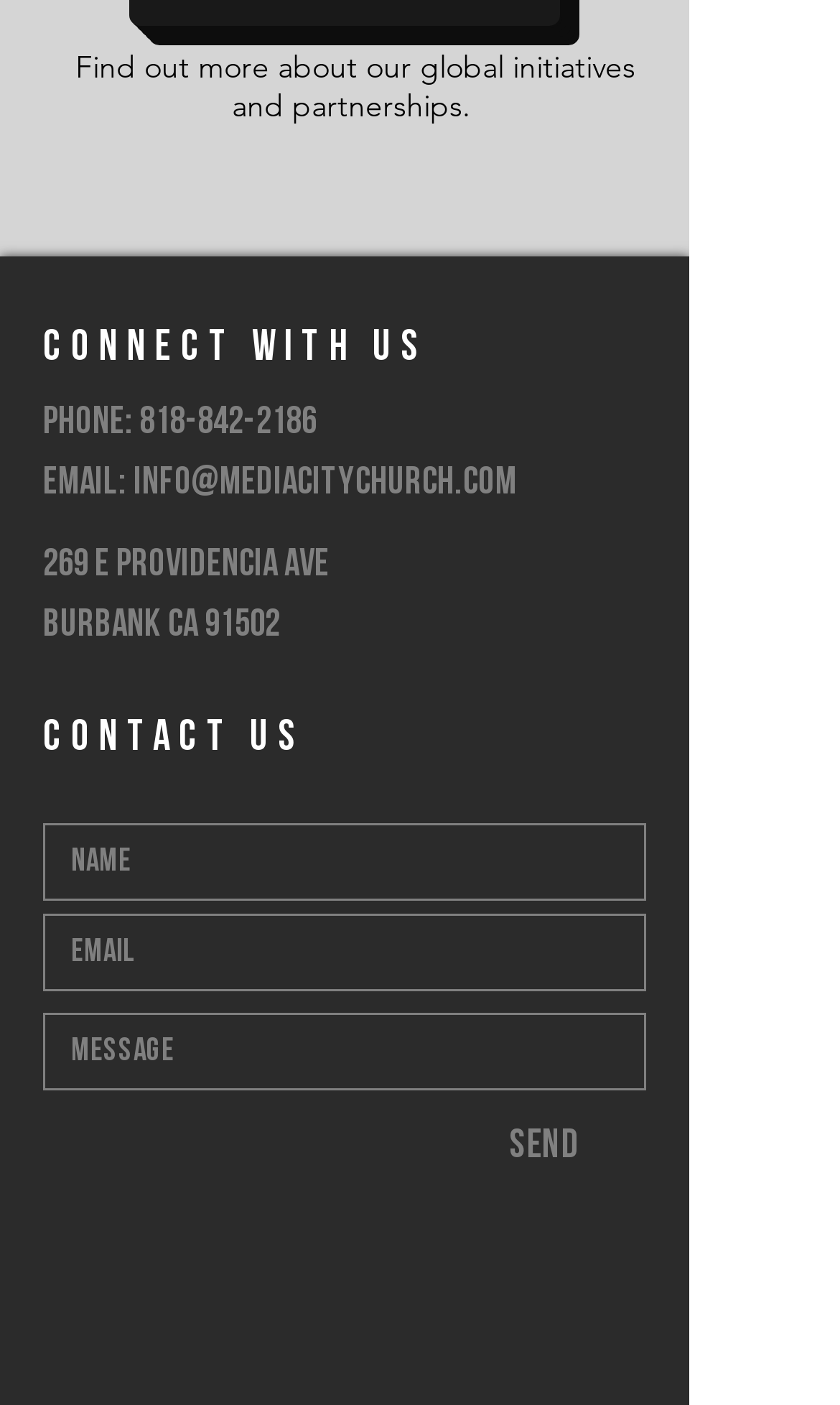Find the bounding box coordinates of the clickable region needed to perform the following instruction: "explore the CLASSES & CAMPS". The coordinates should be provided as four float numbers between 0 and 1, i.e., [left, top, right, bottom].

None